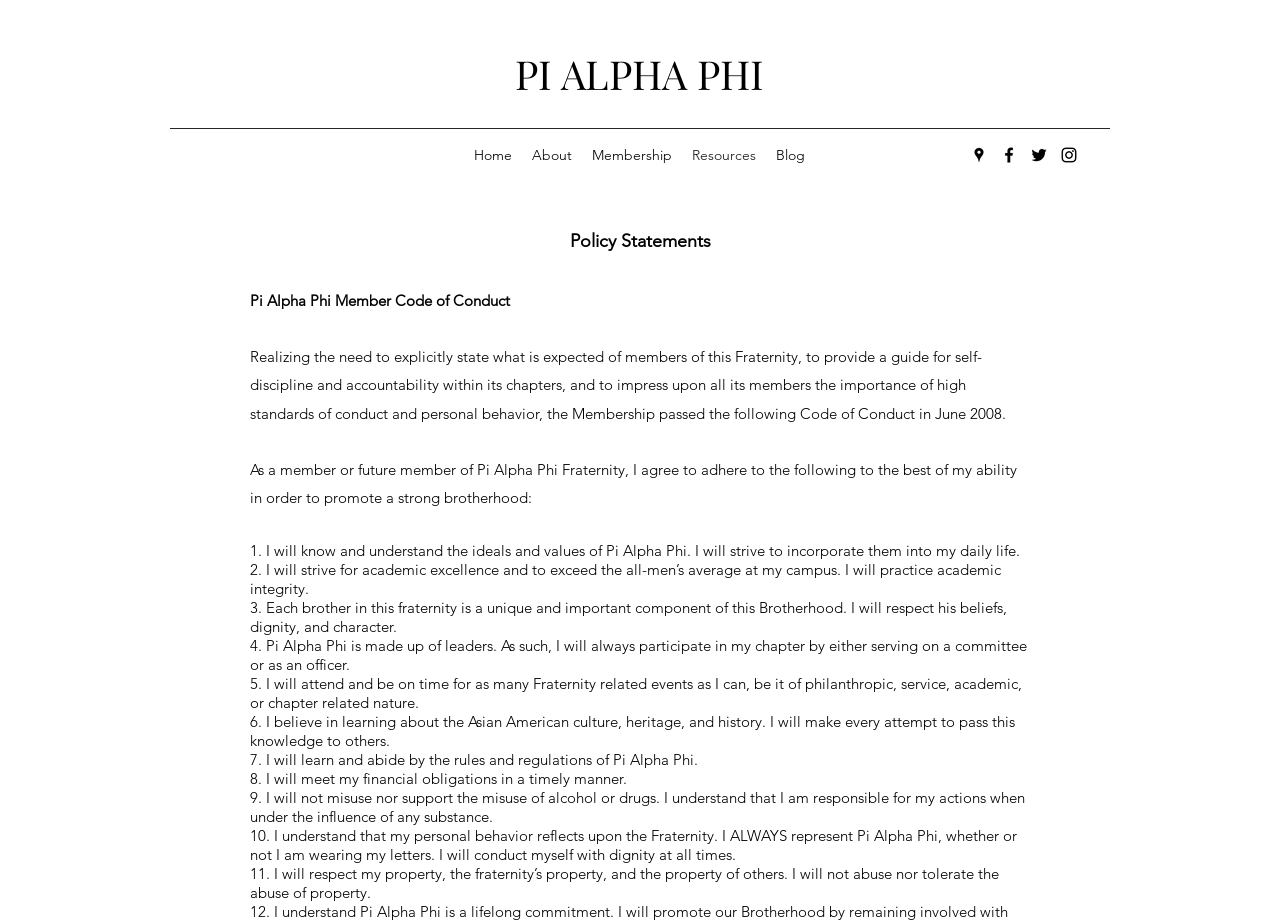Determine the bounding box coordinates of the element's region needed to click to follow the instruction: "Call the phone number". Provide these coordinates as four float numbers between 0 and 1, formatted as [left, top, right, bottom].

None